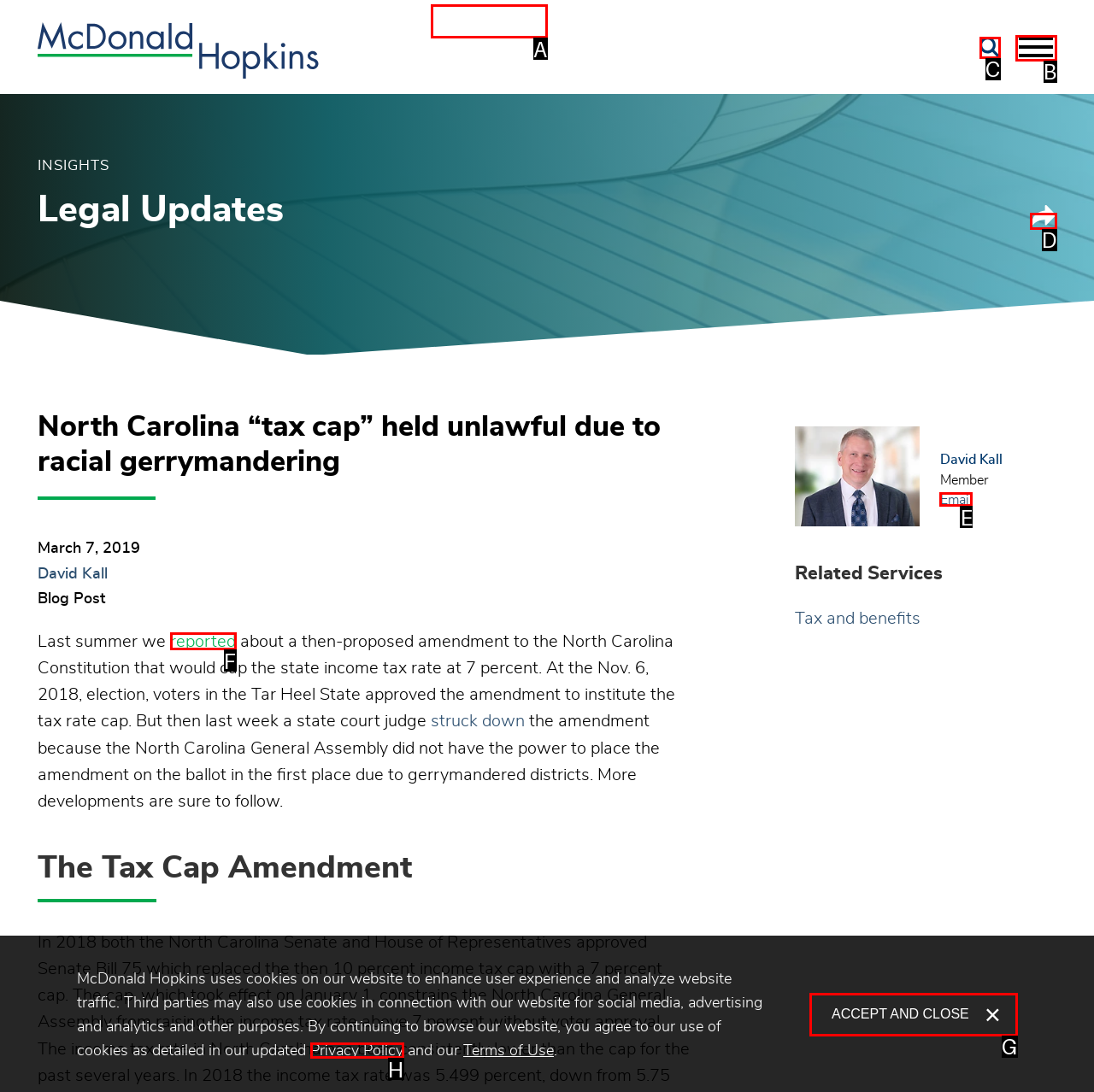Which HTML element should be clicked to fulfill the following task: Share the article?
Reply with the letter of the appropriate option from the choices given.

D